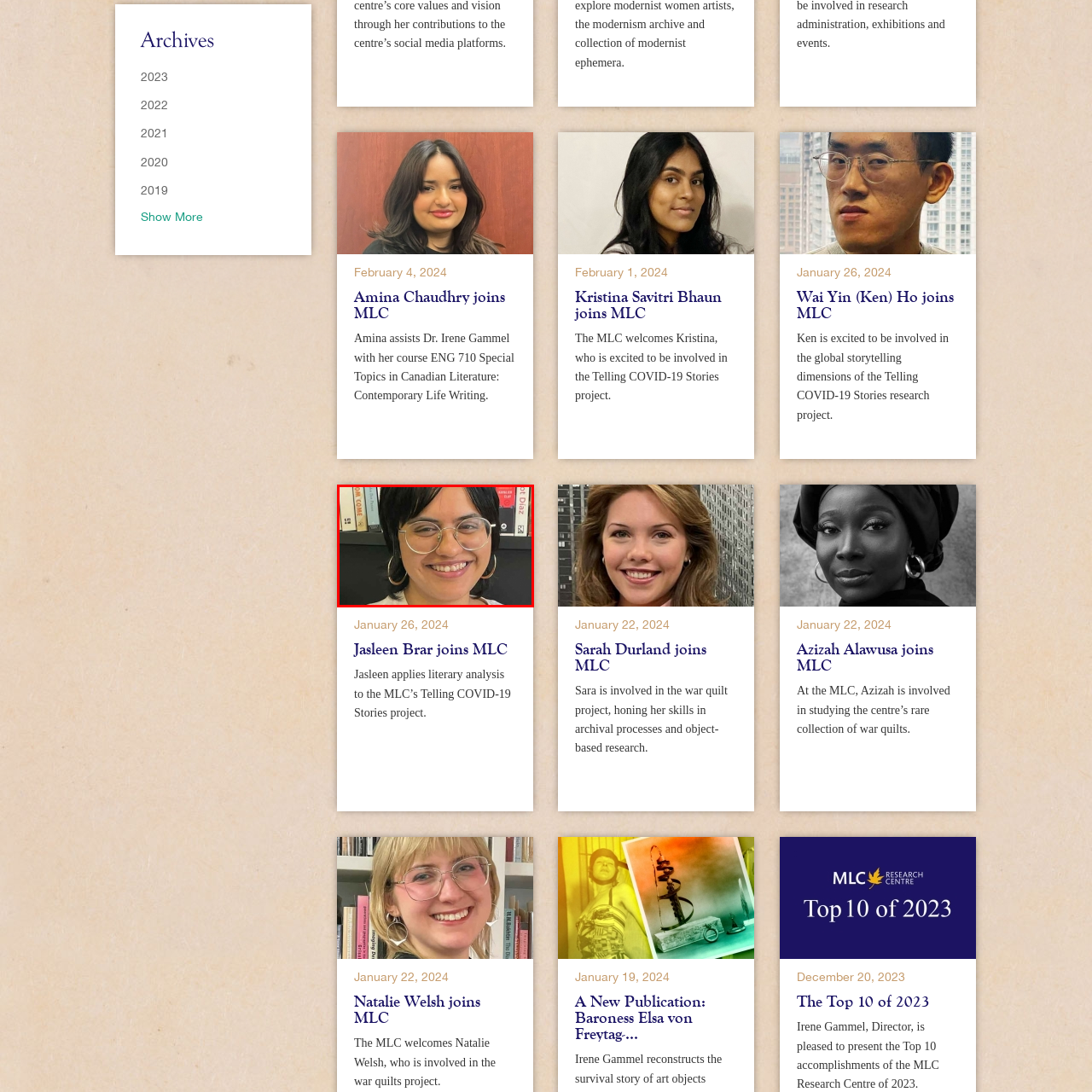Generate a detailed caption for the content inside the red bounding box.

The image features Jasleen Brar, who has recently joined the MLC (Mediated Literature and Culture) initiative. She is depicted smiling, with her short hair framing her face. Her glasses and earrings accentuate her cheerful expression. Behind her, a shelf filled with various books is visible, suggesting a scholarly environment. The accompanying text highlights Jasleen's role in applying literary analysis to the MLC’s Telling COVID-19 Stories project, which focuses on exploring narratives during the pandemic. This initiative embodies an important effort to document and analyze contemporary life experiences through literature.